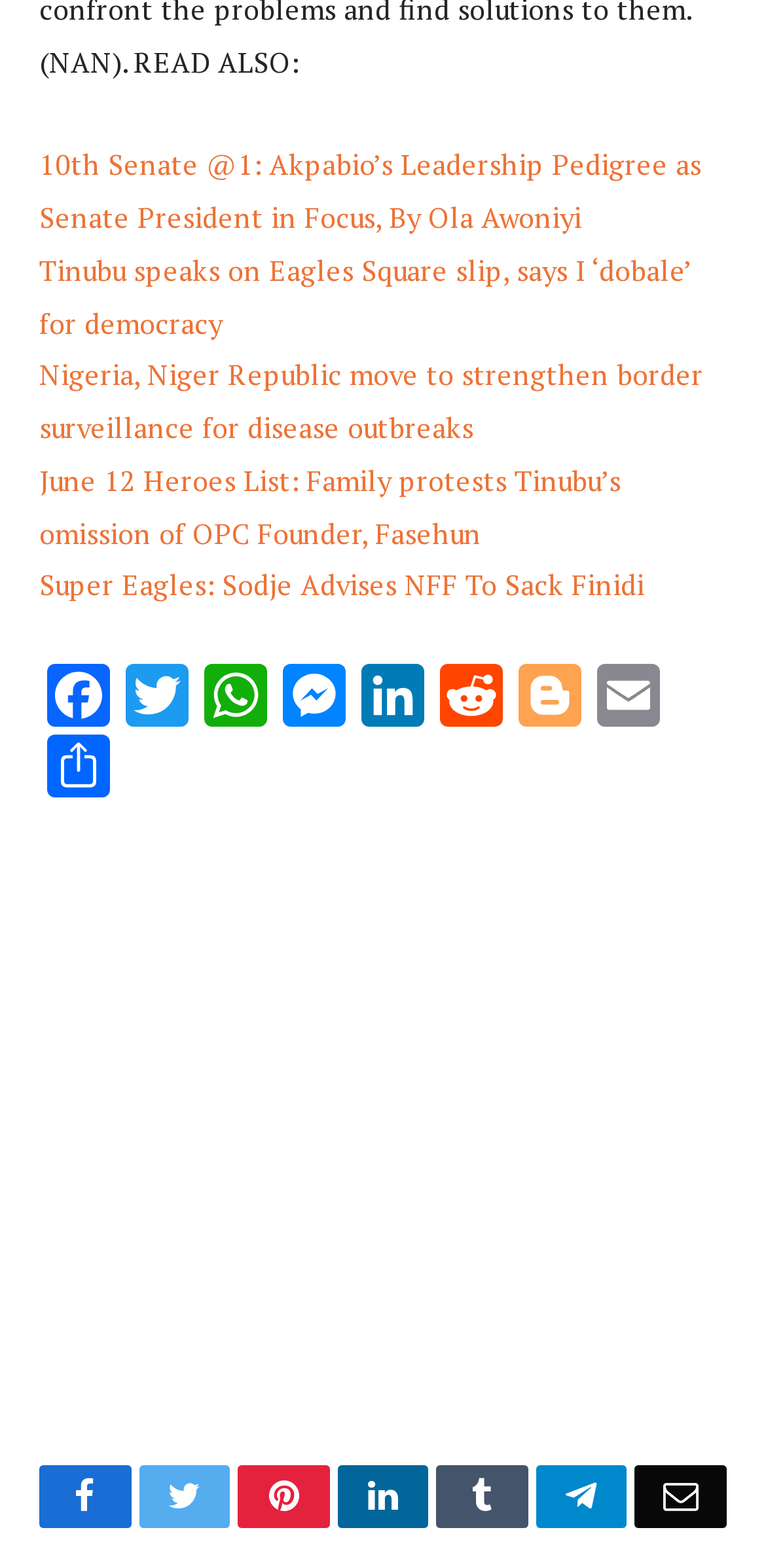Provide the bounding box for the UI element matching this description: "Email".

[0.769, 0.423, 0.872, 0.469]